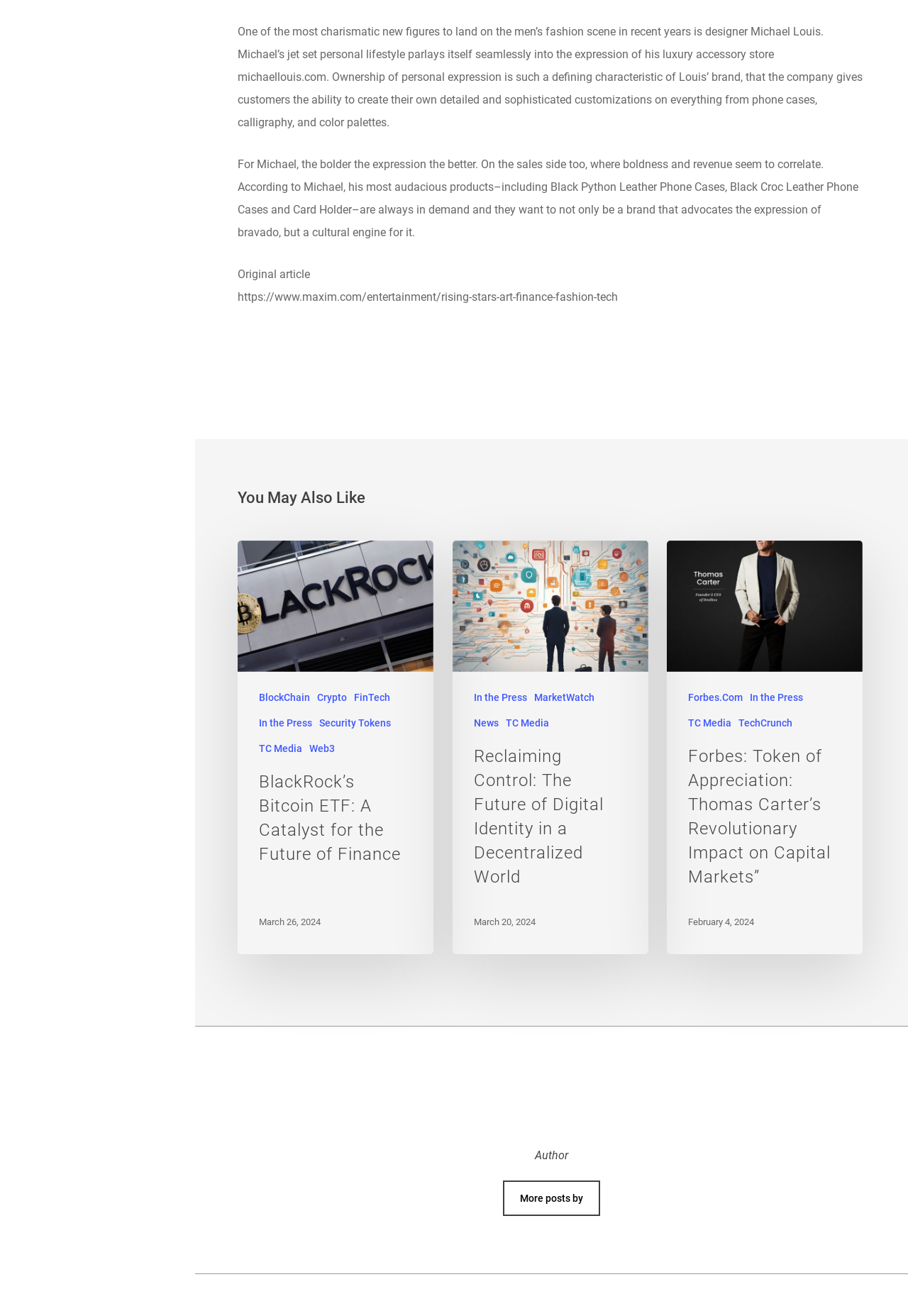Answer the following inquiry with a single word or phrase:
What is the topic of the article 'Reclaiming Control: The Future of Digital Identity in a Decentralized World'?

digital identity